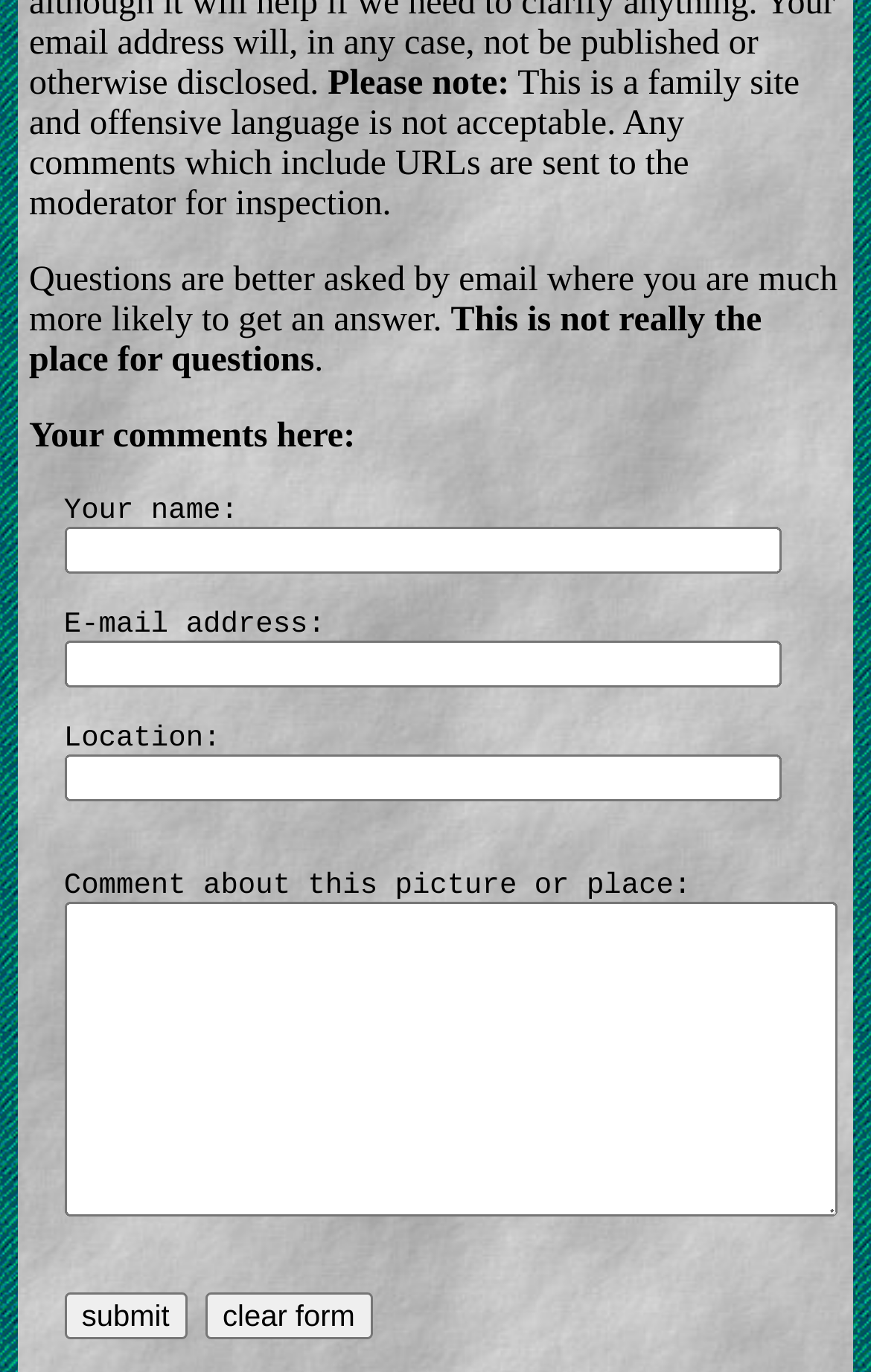What happens to comments with URLs?
Give a single word or phrase answer based on the content of the image.

Sent to moderator